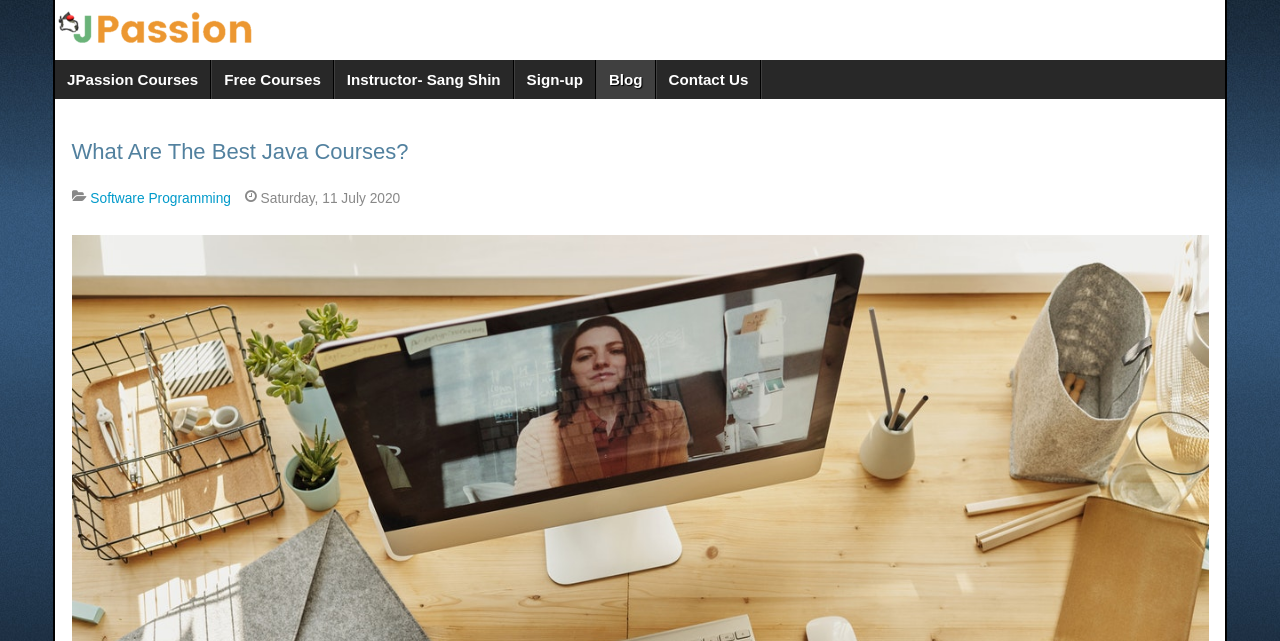Identify the bounding box coordinates of the clickable region required to complete the instruction: "Click on the '30 Day Notice To Vacate' link". The coordinates should be given as four float numbers within the range of 0 and 1, i.e., [left, top, right, bottom].

None